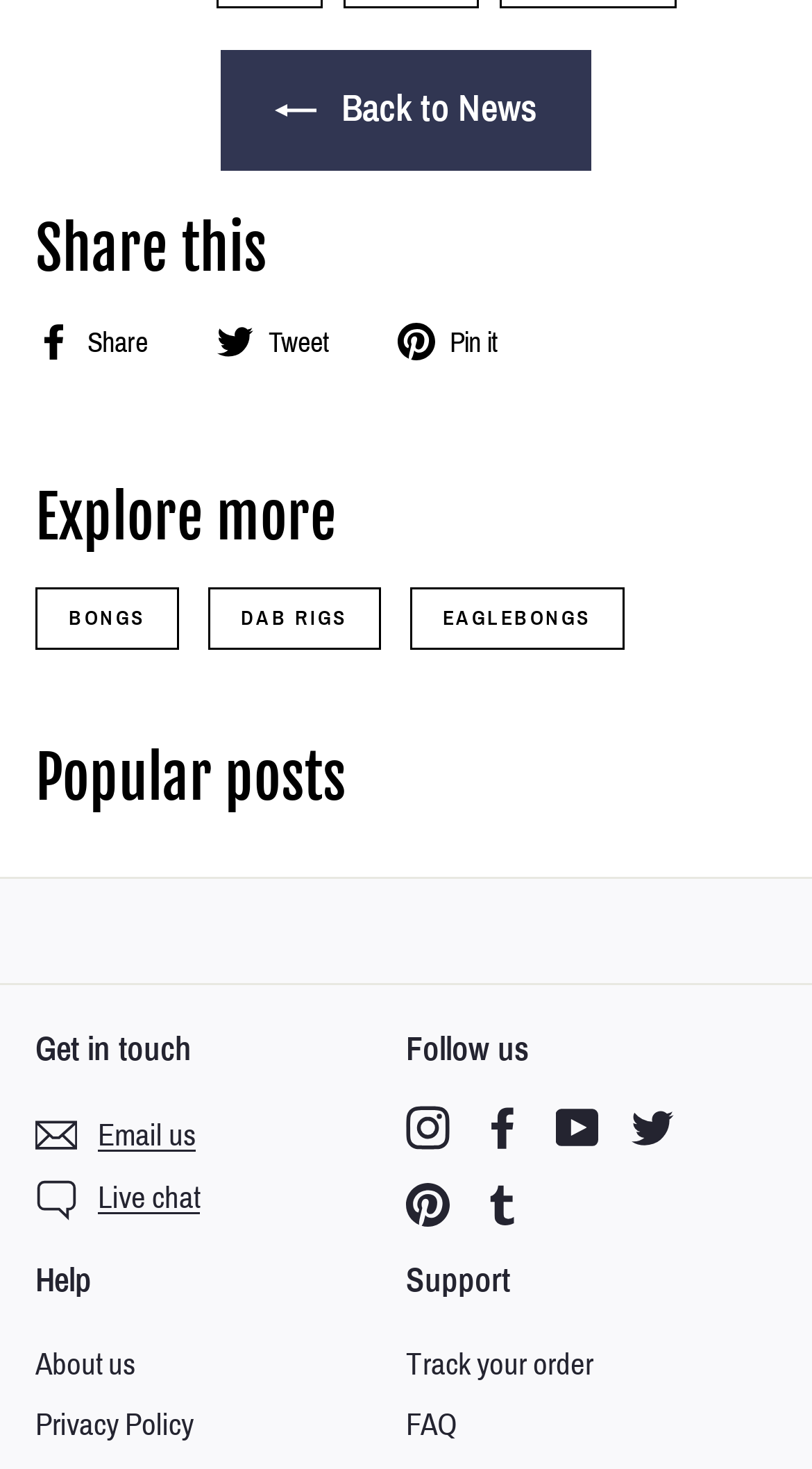Specify the bounding box coordinates of the area to click in order to execute this command: 'View About us page'. The coordinates should consist of four float numbers ranging from 0 to 1, and should be formatted as [left, top, right, bottom].

[0.044, 0.909, 0.167, 0.95]